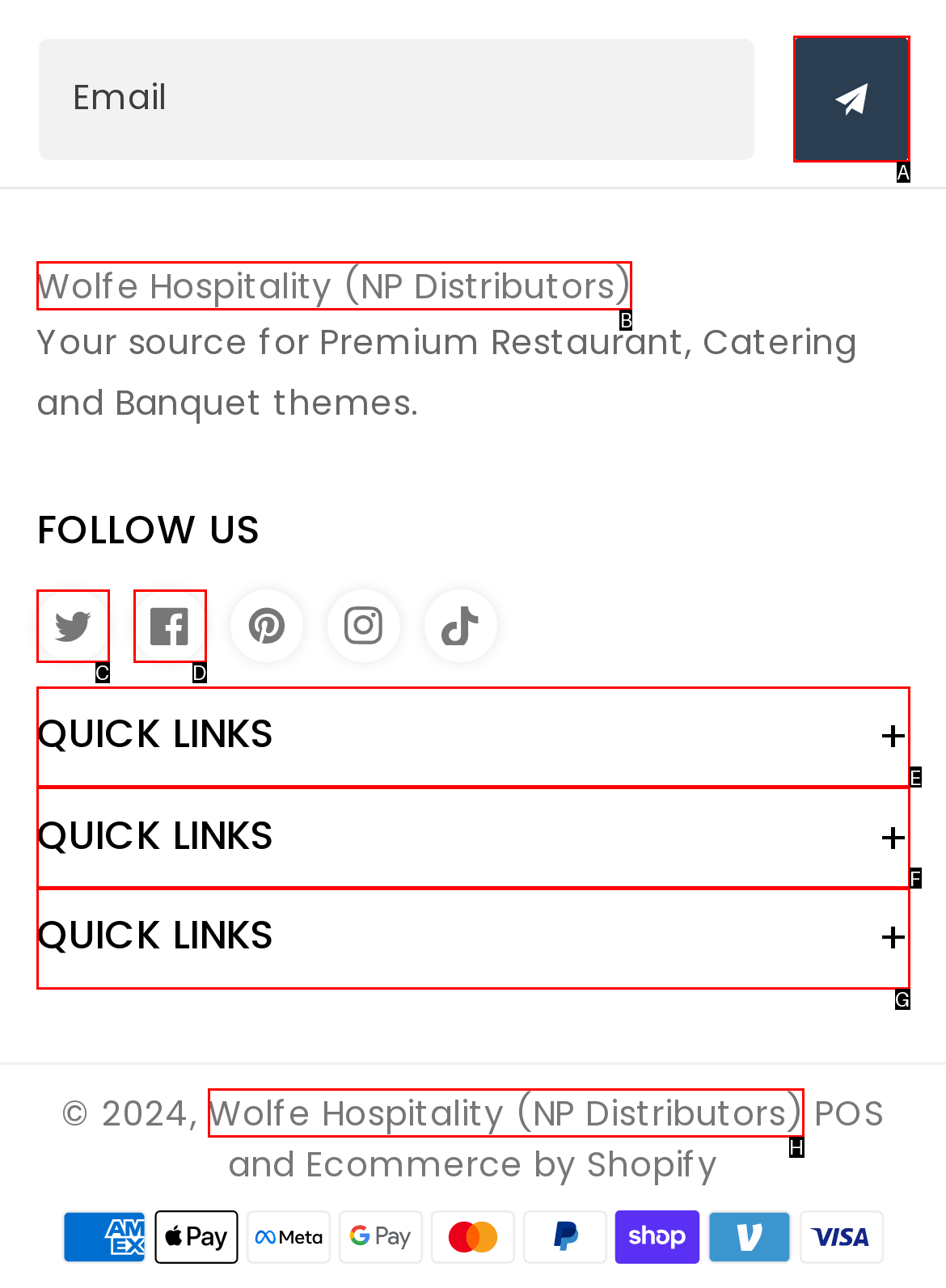From the description: Wolfe Hospitality (NP Distributors), identify the option that best matches and reply with the letter of that option directly.

H